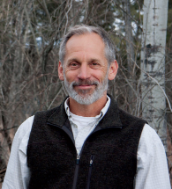What is the main goal of the Vermont Center for Ecostudies?
Use the image to answer the question with a single word or phrase.

Wildlife conservation